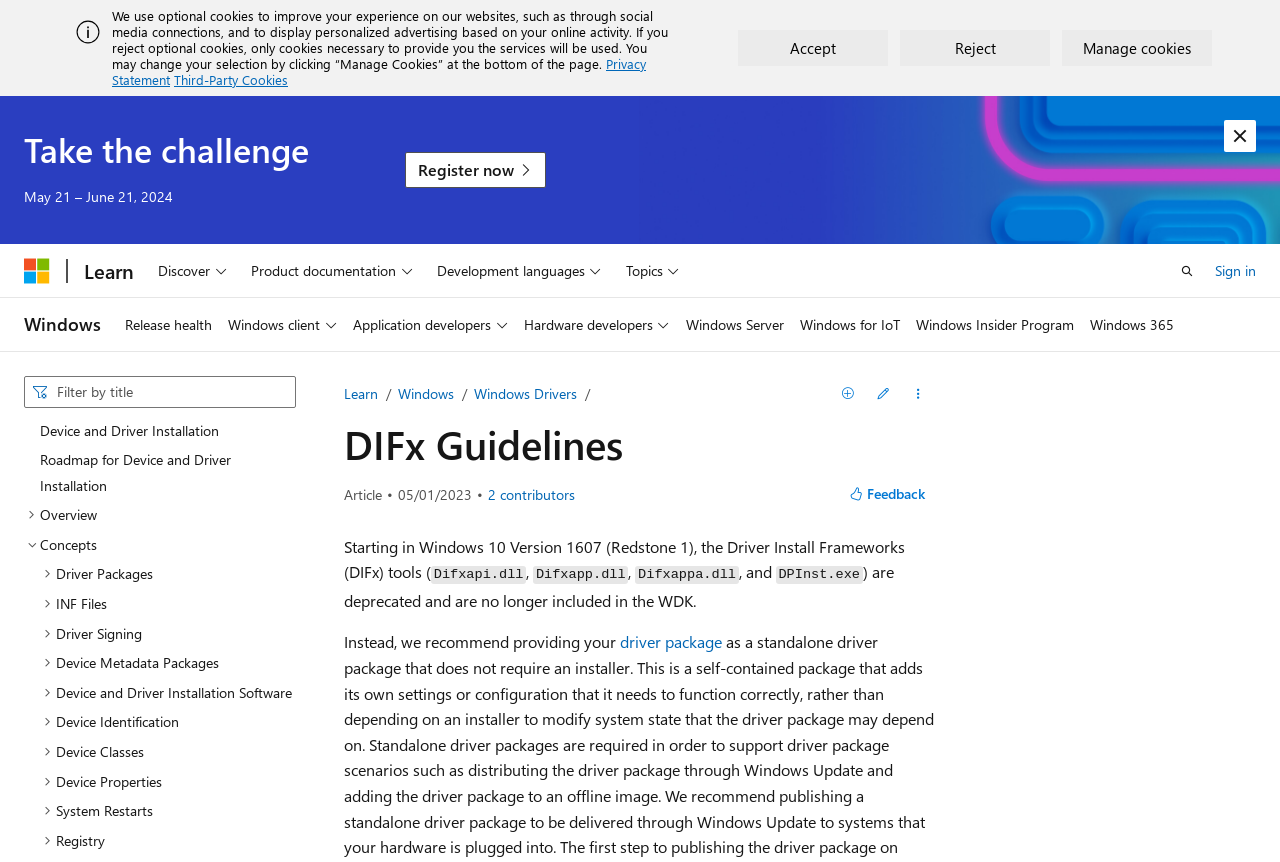Identify the bounding box for the UI element specified in this description: "Manage cookies". The coordinates must be four float numbers between 0 and 1, formatted as [left, top, right, bottom].

[0.83, 0.035, 0.947, 0.077]